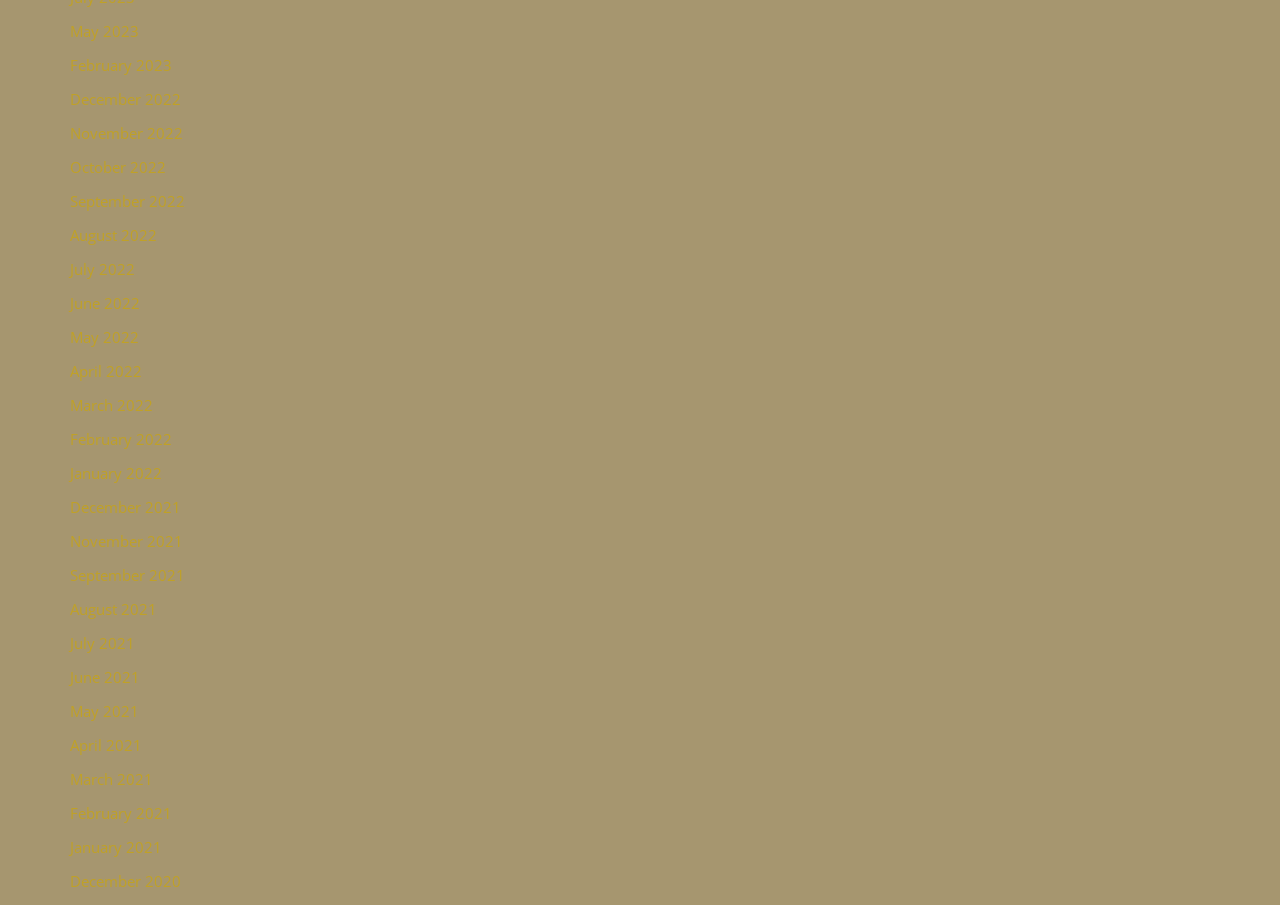Identify the bounding box for the UI element specified in this description: "June 2021". The coordinates must be four float numbers between 0 and 1, formatted as [left, top, right, bottom].

[0.055, 0.737, 0.109, 0.759]